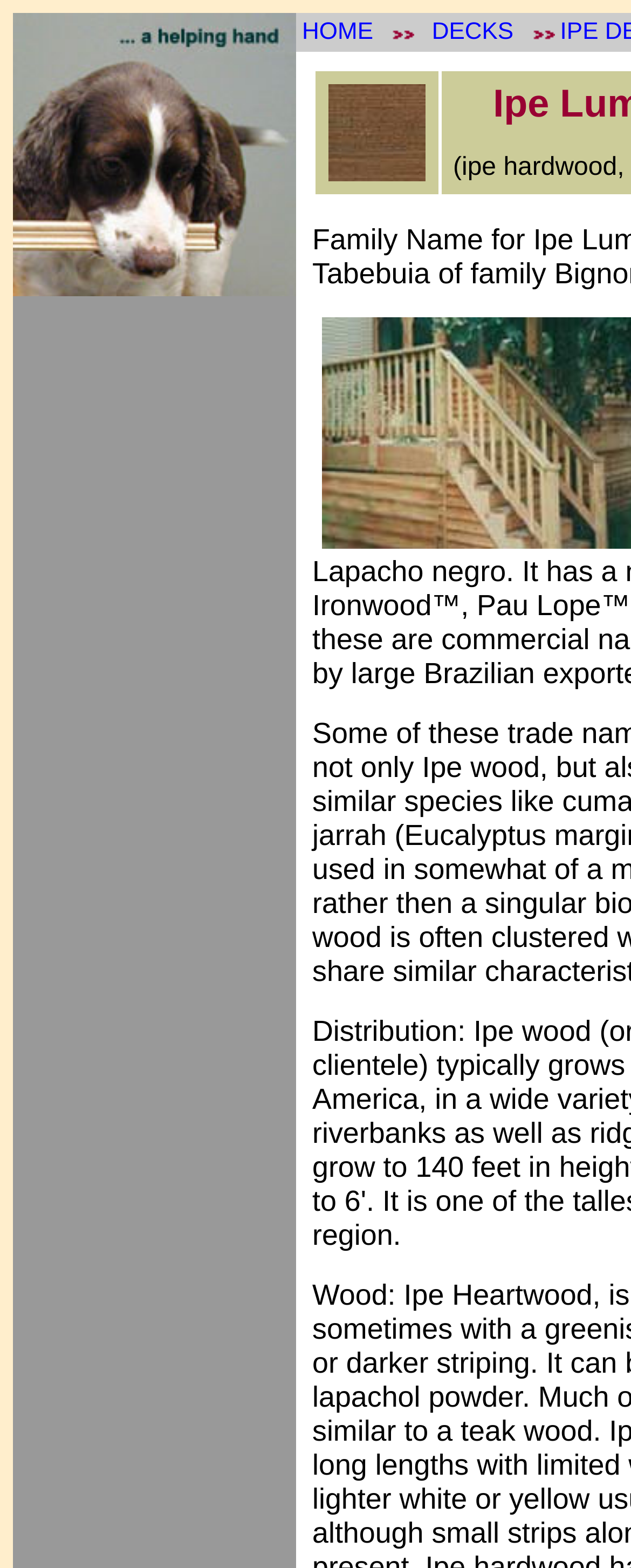Write a detailed summary of the webpage, including text, images, and layout.

The webpage is about Ipe lumber, providing information and facts about its properties. At the top, there is a navigation bar with several links, including "HOME" and "DECKS", accompanied by small images. Below the navigation bar, there is a large image that spans almost the entire width of the page.

On the left side of the page, there is a section with a heading "ipe wood decking" and a link to more information about it. This section also contains a smaller image related to Ipe wood decking.

The main content of the page is divided into sections, with headings such as "Distribution:" and "Wood:". These sections are located below the image and the navigation bar, and they provide detailed information about Ipe lumber.